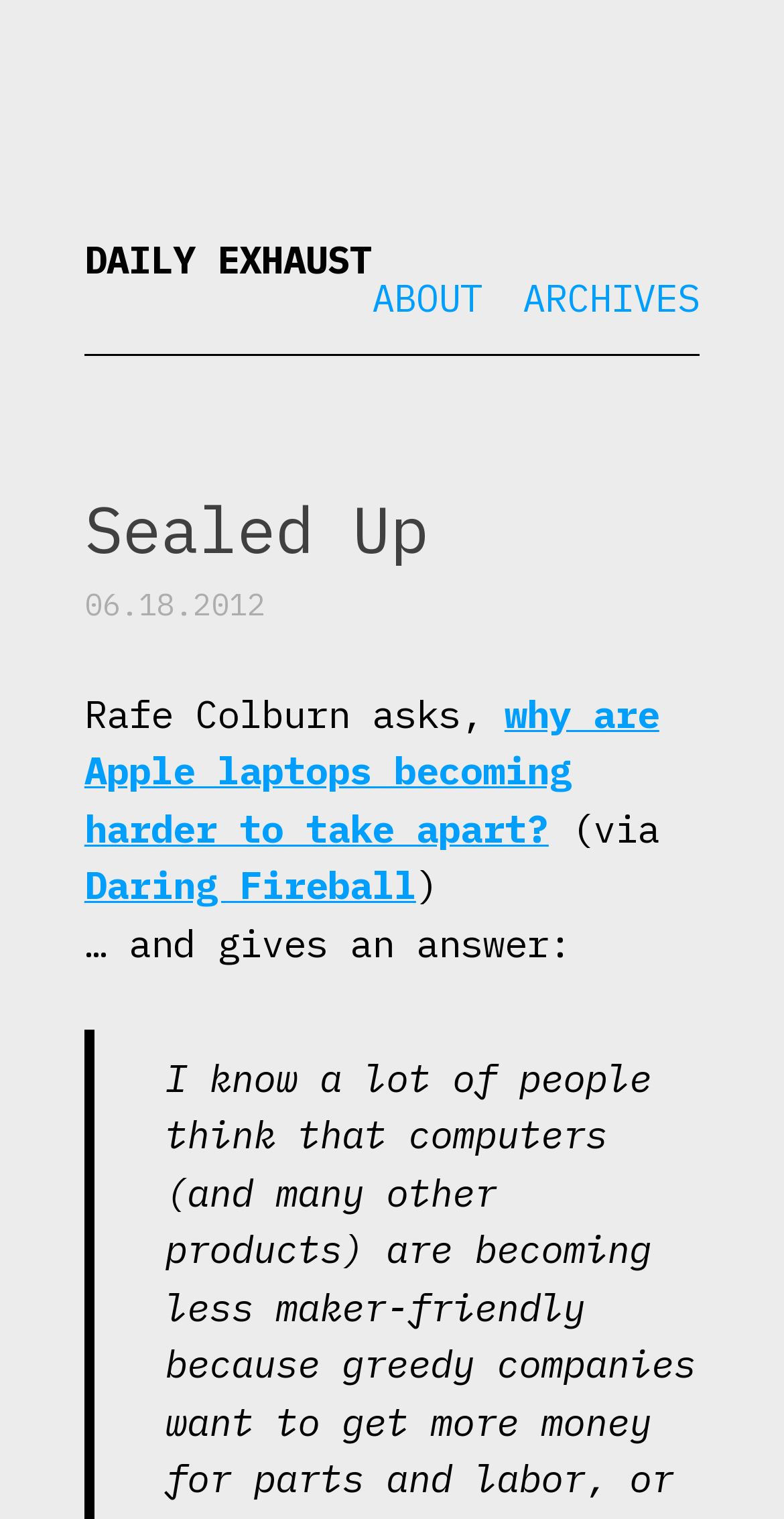Describe all the visual and textual components of the webpage comprehensively.

The webpage is titled "Daily Exhaust – Sealed Up" and features a prominent heading "DAILY EXHAUST" at the top left corner. Below the heading, there is a link with the same text "DAILY EXHAUST". 

To the right of the heading, there are two links, "ABOUT" and "ARCHIVES", positioned side by side. 

Below the links, there is a subheading "Sealed Up" that spans across the top half of the page. 

Under the subheading, there is a date "06.18.2012" followed by a paragraph of text that starts with "Rafe Colburn asks," and continues with a link "why are Apple laptops becoming harder to take apart?". The text then continues with "(via" and a link "Daring Fireball", ending with a closing parenthesis. 

The final sentence of the paragraph starts with "… and gives an answer:".